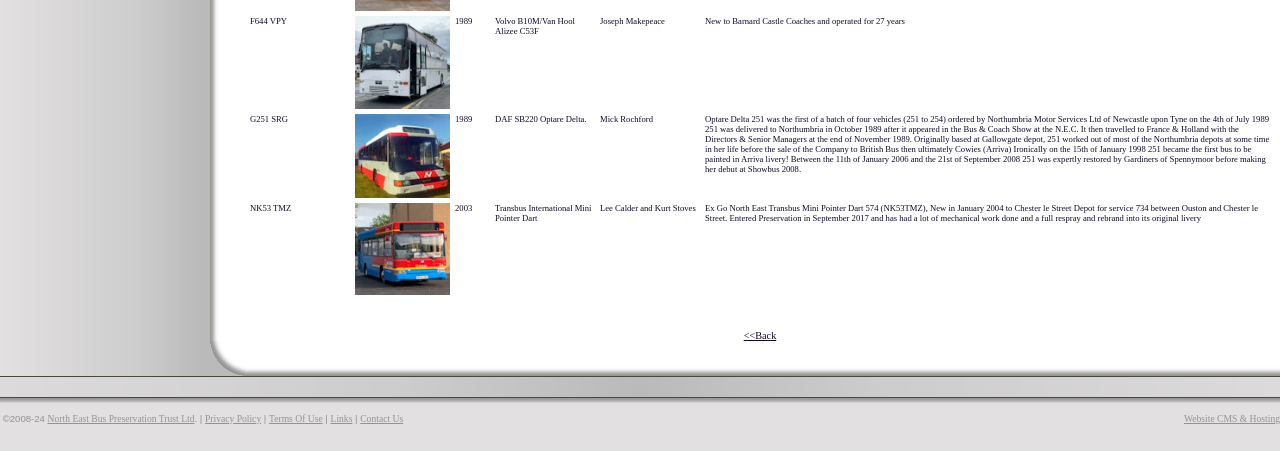Examine the image carefully and respond to the question with a detailed answer: 
How many buses are listed on this page?

I counted the number of LayoutTableRow elements with images and descriptions, which represent individual buses. There are three such rows.